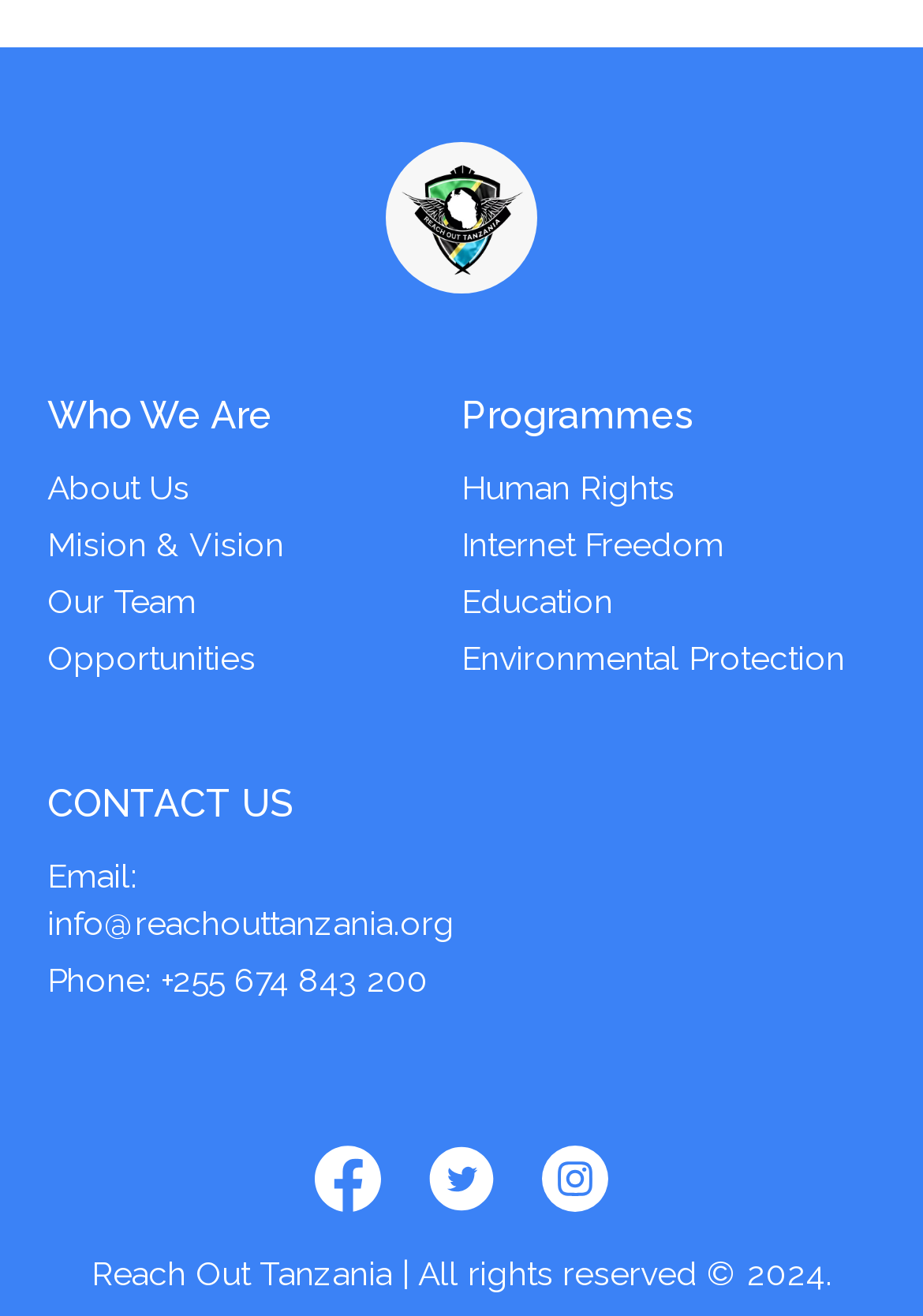What is the copyright year of the organization's website?
Using the image, provide a detailed and thorough answer to the question.

The copyright information for the organization's website can be found at the bottom of the page. The static text 'Reach Out Tanzania | All rights reserved © 2024.' indicates that the copyright year of the organization's website is 2024.